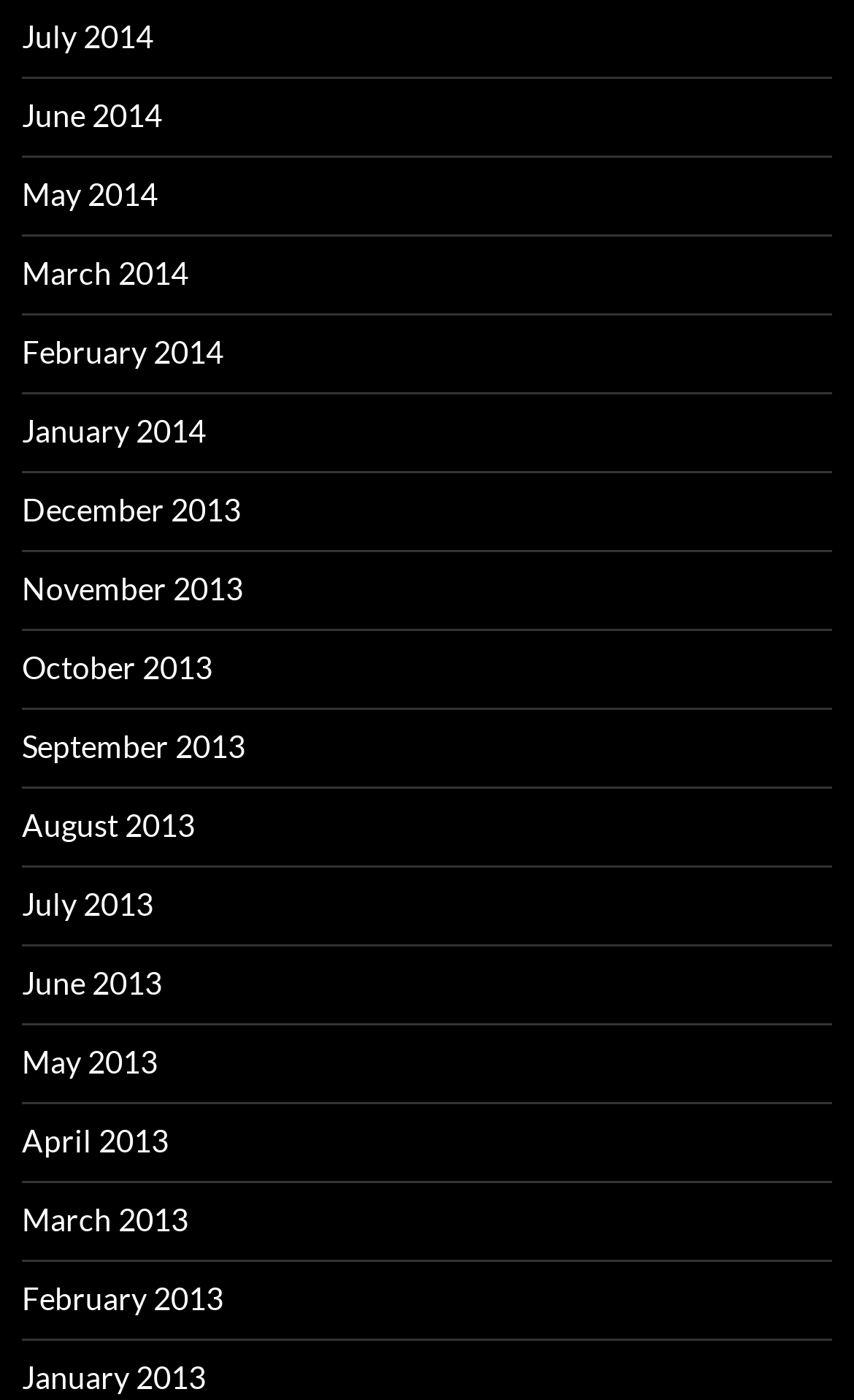Give a concise answer of one word or phrase to the question: 
What is the earliest month listed?

January 2013